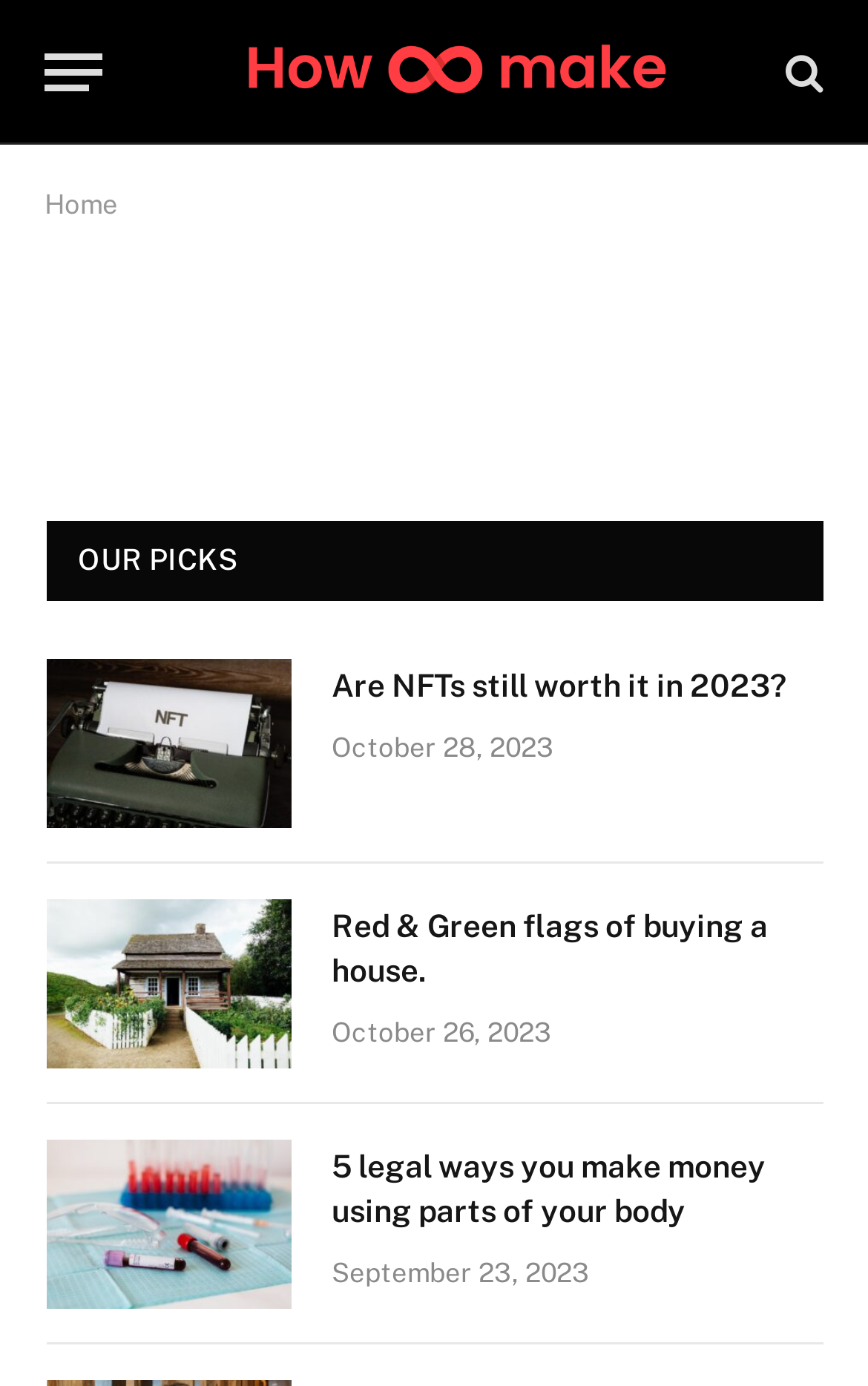Using the information in the image, give a detailed answer to the following question: What is the topic of the first article?

I looked at the first article element [285] and found the heading 'Are NFTs still worth it in 2023?' which suggests that the topic of this article is NFTs.